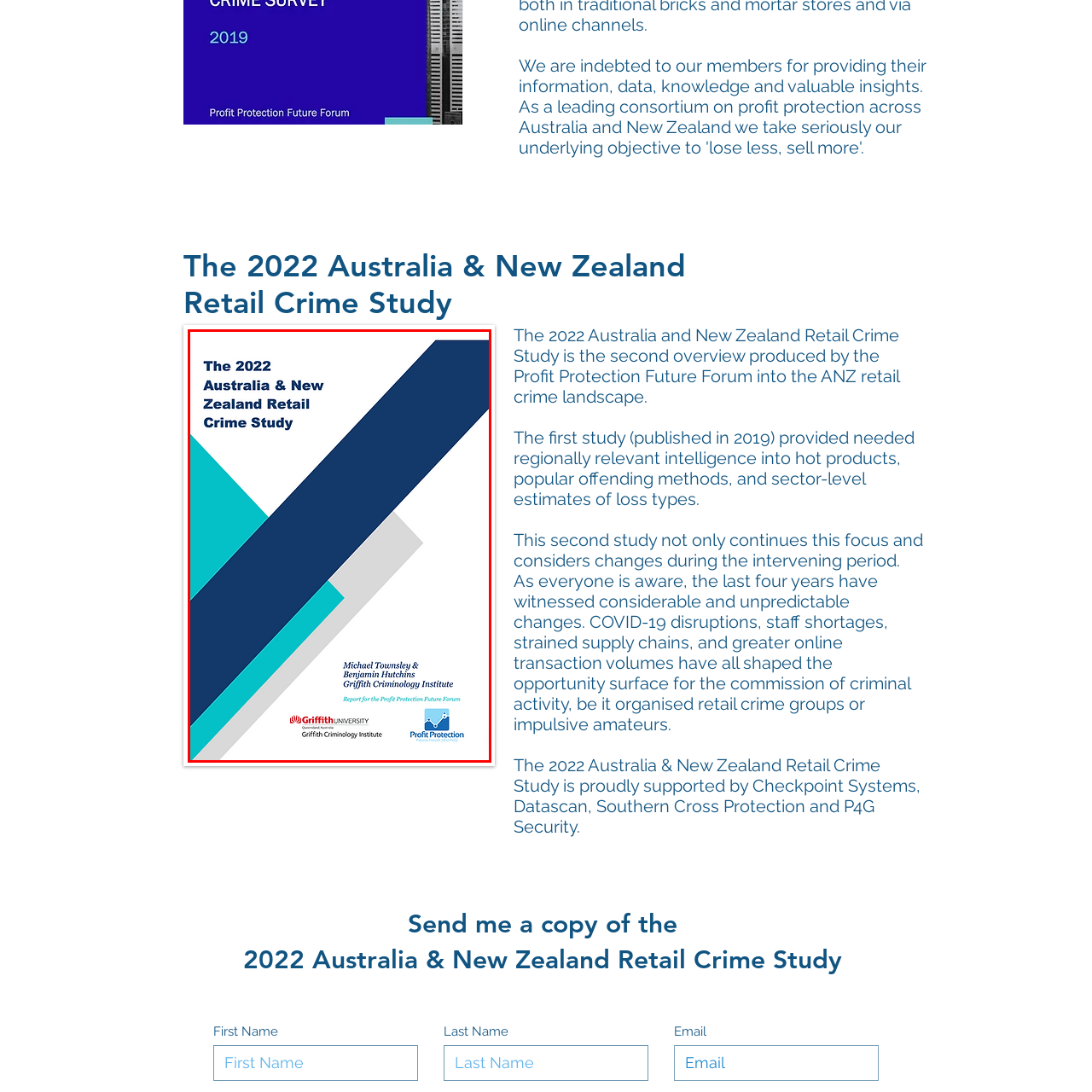Who are the authors of the study?
Observe the image within the red bounding box and formulate a detailed response using the visual elements present.

The names of the authors, Michael Townsley and Benjamin Hutchins, along with their affiliation with Griffith Criminology Institute, are presented below the title, attributing the study to these key contributors.